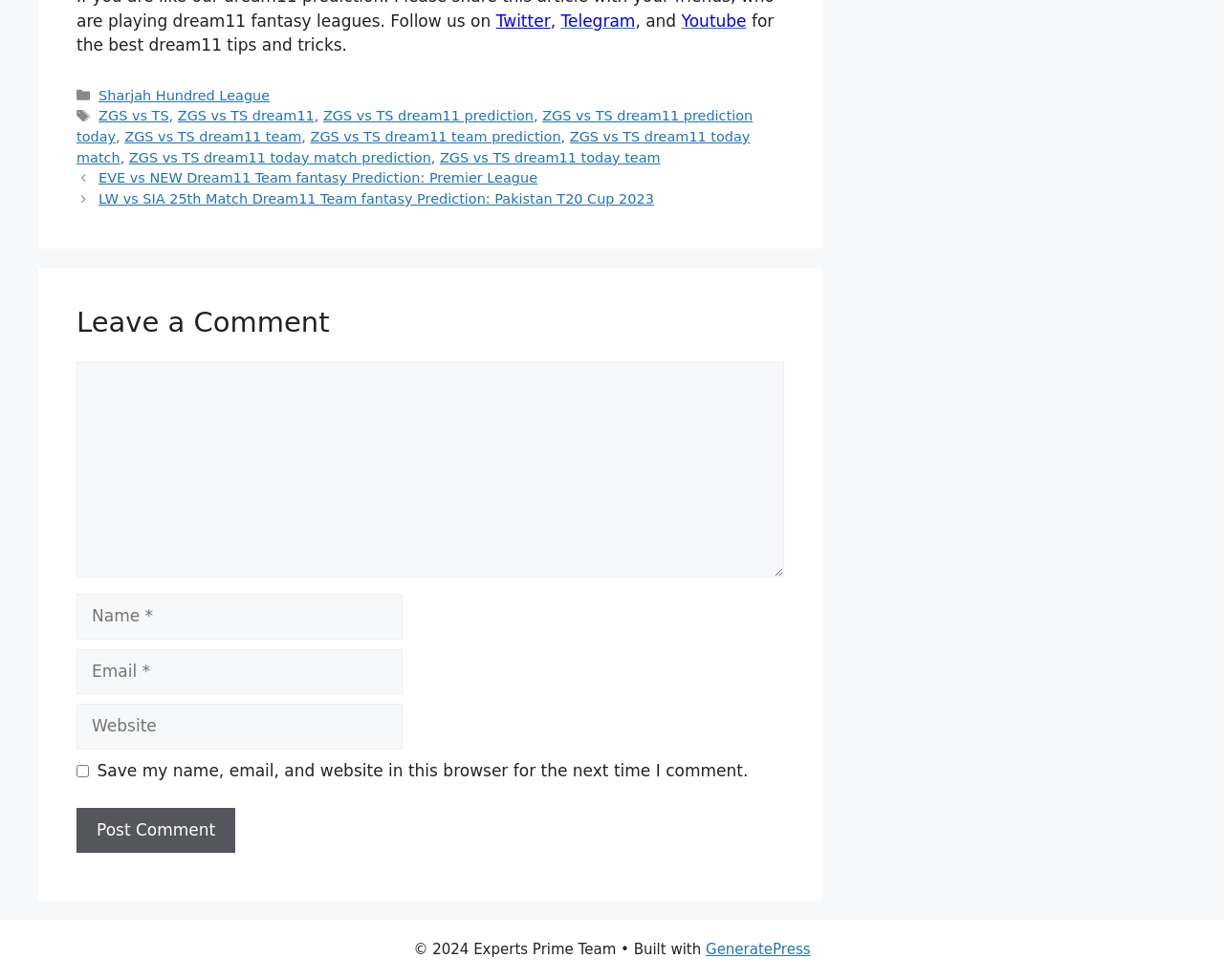Respond to the following query with just one word or a short phrase: 
What is the name of the team that built the website?

Experts Prime Team